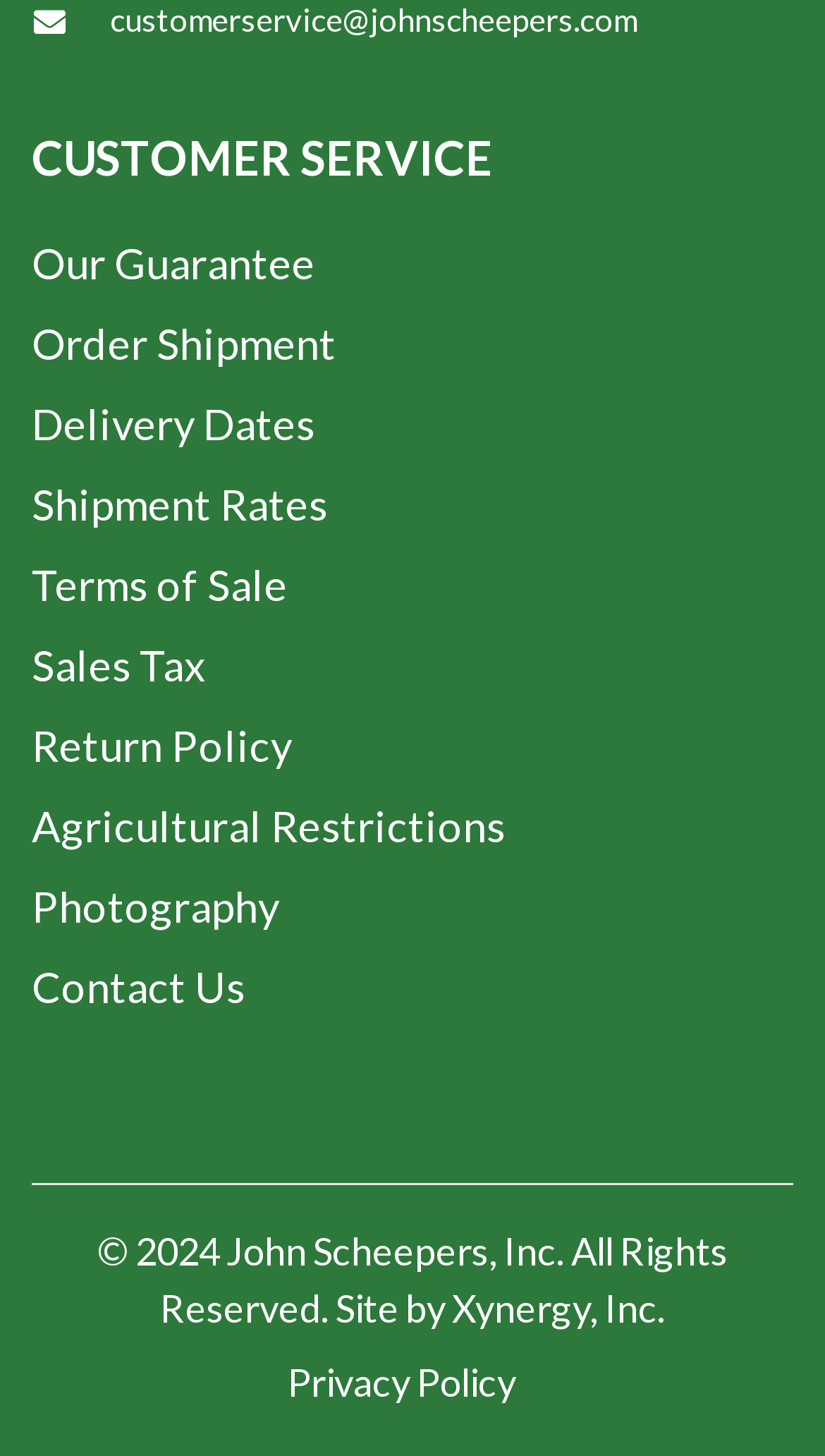What is the purpose of the separator element on the page?
Refer to the image and provide a detailed answer to the question.

I inferred the purpose of the separator element by looking at its location and orientation. It is a horizontal separator located between the 'CUSTOMER SERVICE' section and the copyright information, which suggests that it is used to separate these two sections.